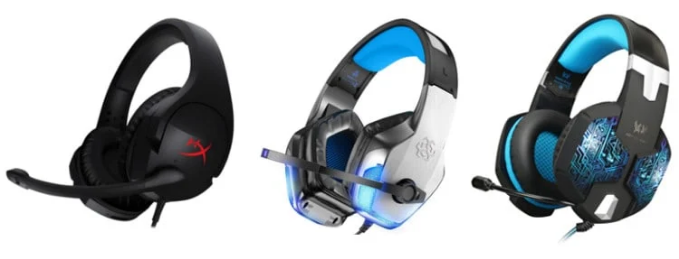Using the information shown in the image, answer the question with as much detail as possible: What feature does the middle headset have?

The caption describes the middle headset as having a more futuristic design and includes RGB lighting, making it perfect for those who enjoy a customizable gaming setup.